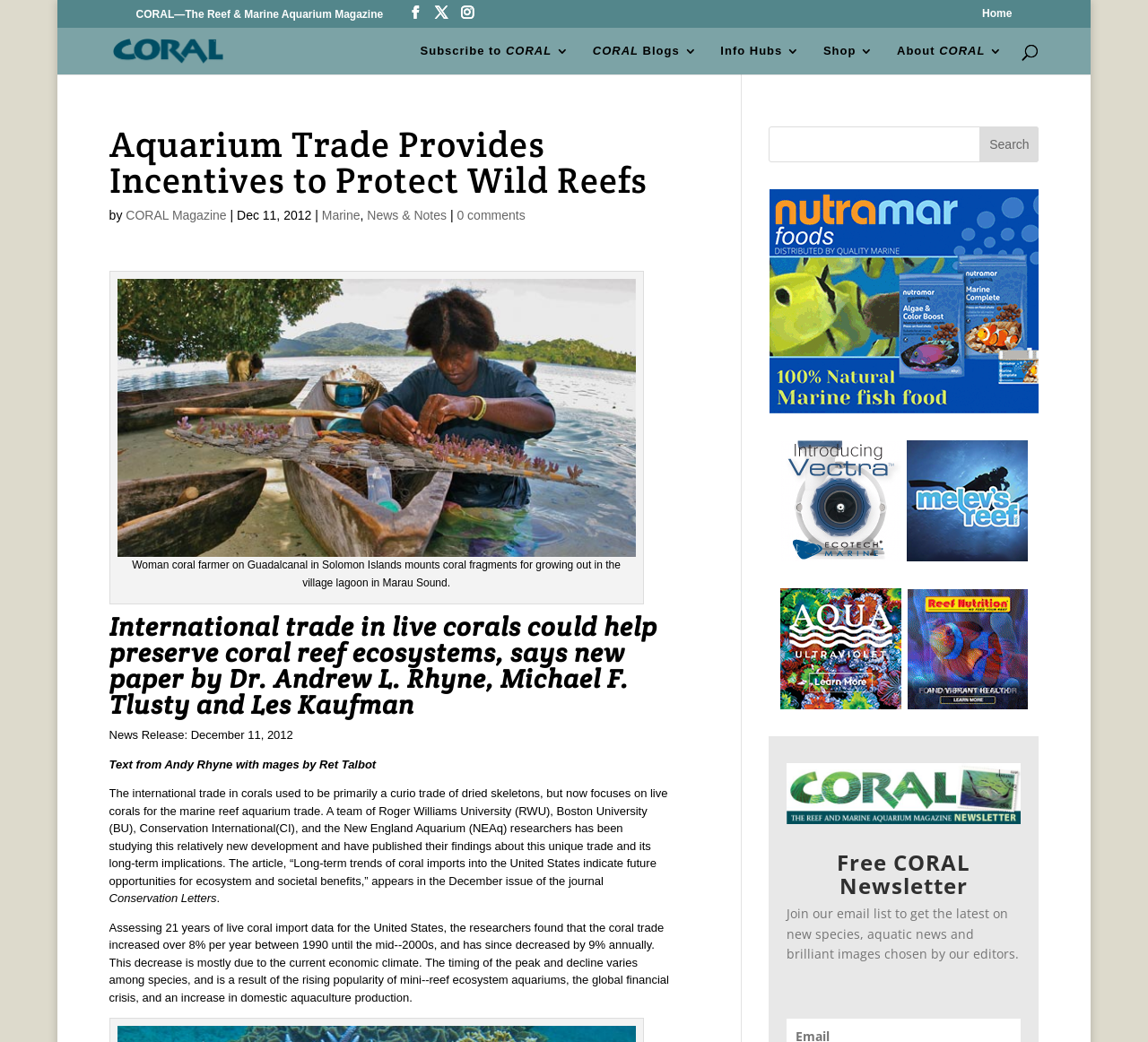Specify the bounding box coordinates of the region I need to click to perform the following instruction: "Read the article about aquarium trade". The coordinates must be four float numbers in the range of 0 to 1, i.e., [left, top, right, bottom].

[0.095, 0.121, 0.583, 0.199]